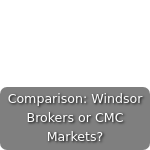Describe the image in great detail, covering all key points.

This image features a distinctive banner labeled "Comparison: Windsor Brokers or CMC Markets?" set against a subtle background. The purpose of this graphic is to introduce a detailed analysis or comparison between the two trading platforms, Windsor Brokers and CMC Markets. Such comparisons are essential for potential investors and traders seeking to evaluate which broker suits their financial needs and investment strategies better. The design is straightforward yet effective, drawing attention to the central inquiry, encouraging viewers to delve into the subsequent content for more insights on the two brokers' features, services, and overall value.